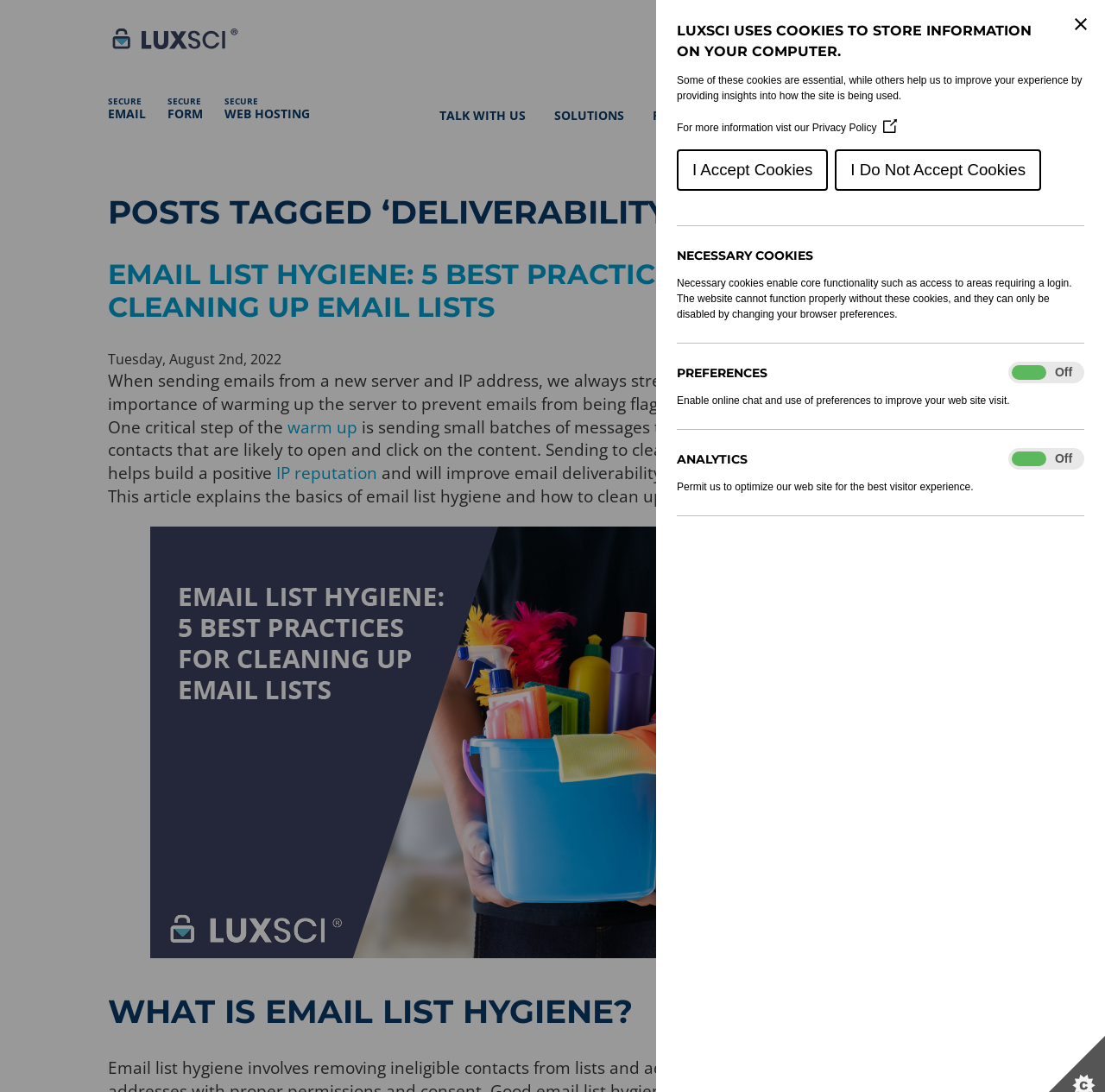Please pinpoint the bounding box coordinates for the region I should click to adhere to this instruction: "Click the 'I Accept Cookies' button".

[0.612, 0.137, 0.749, 0.175]